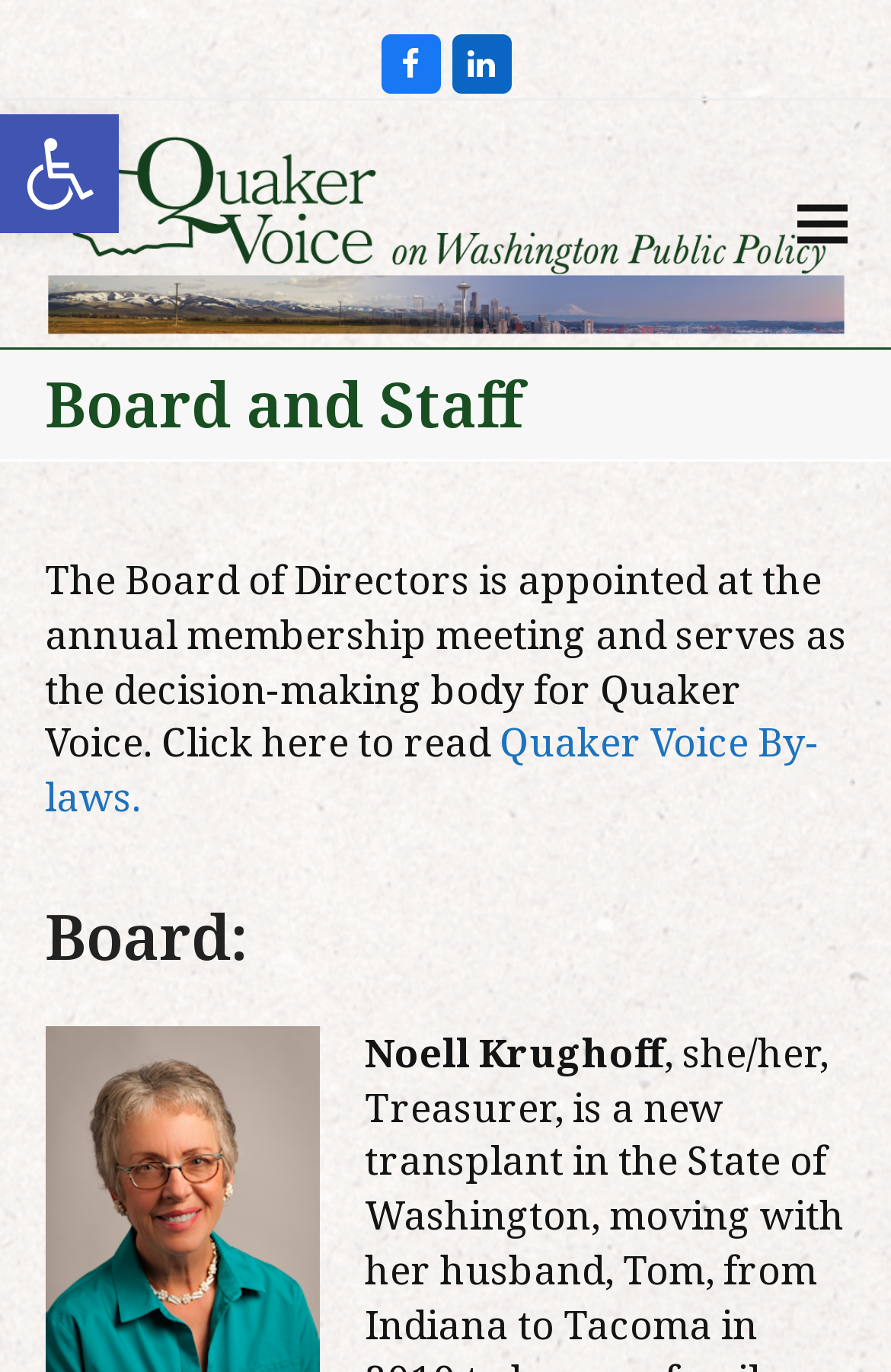Find and provide the bounding box coordinates for the UI element described here: "aria-label="Toggle mobile menu"". The coordinates should be given as four float numbers between 0 and 1: [left, top, right, bottom].

[0.894, 0.149, 0.95, 0.178]